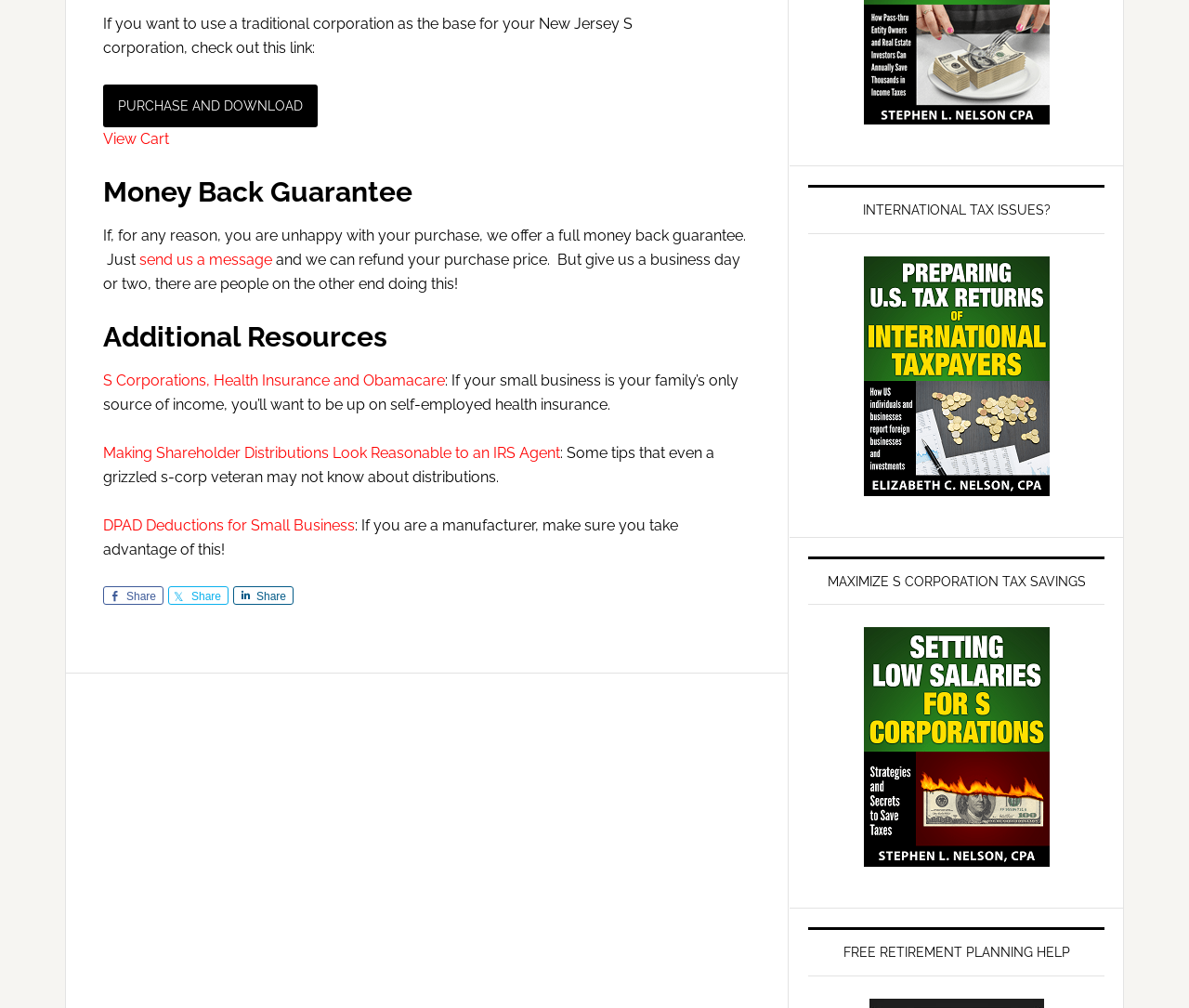Locate the bounding box coordinates of the clickable part needed for the task: "Purchase and download".

[0.087, 0.083, 0.267, 0.126]